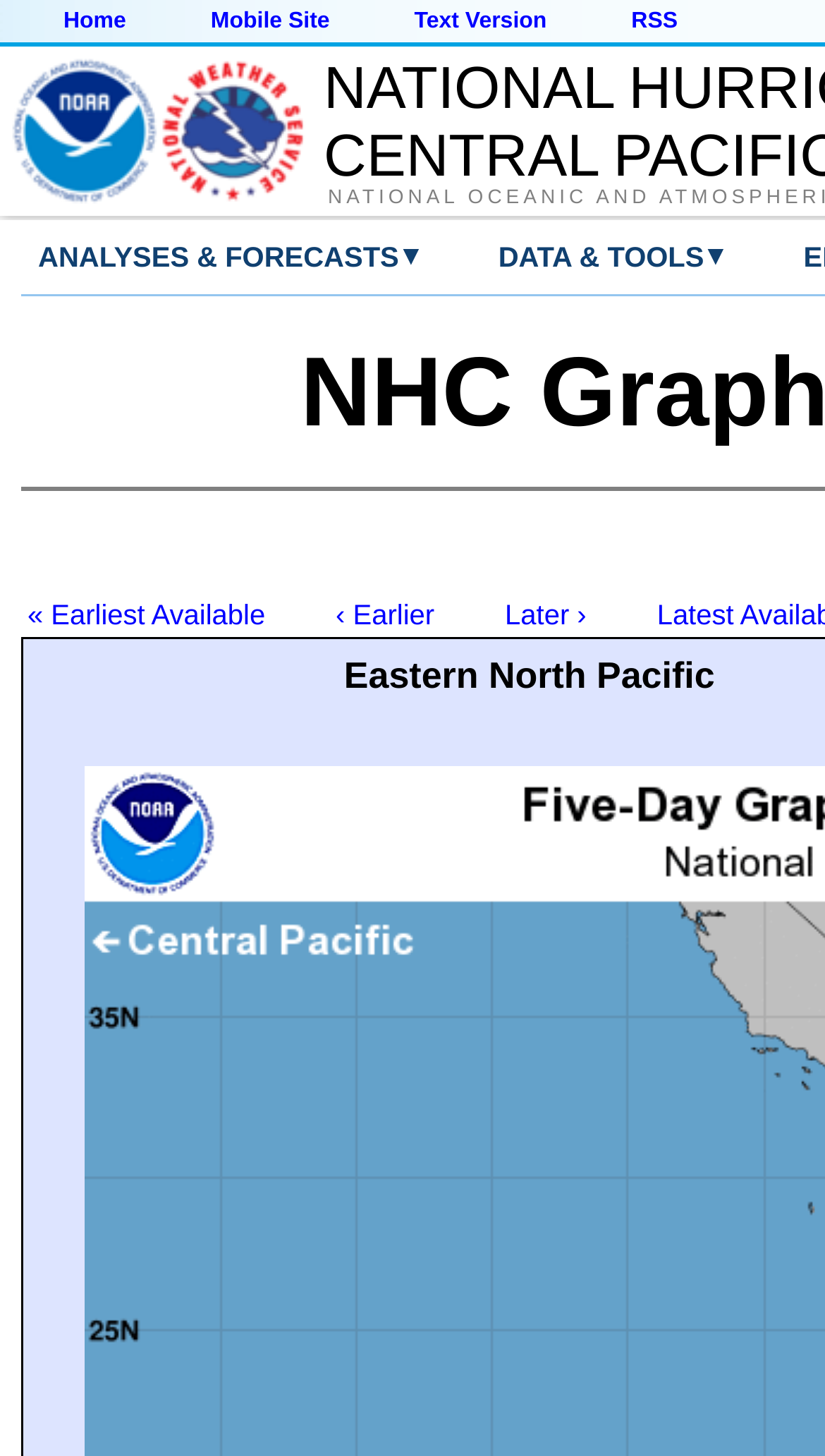Specify the bounding box coordinates of the element's region that should be clicked to achieve the following instruction: "Expand ANALYSES & FORECASTS". The bounding box coordinates consist of four float numbers between 0 and 1, in the format [left, top, right, bottom].

[0.484, 0.159, 0.527, 0.192]